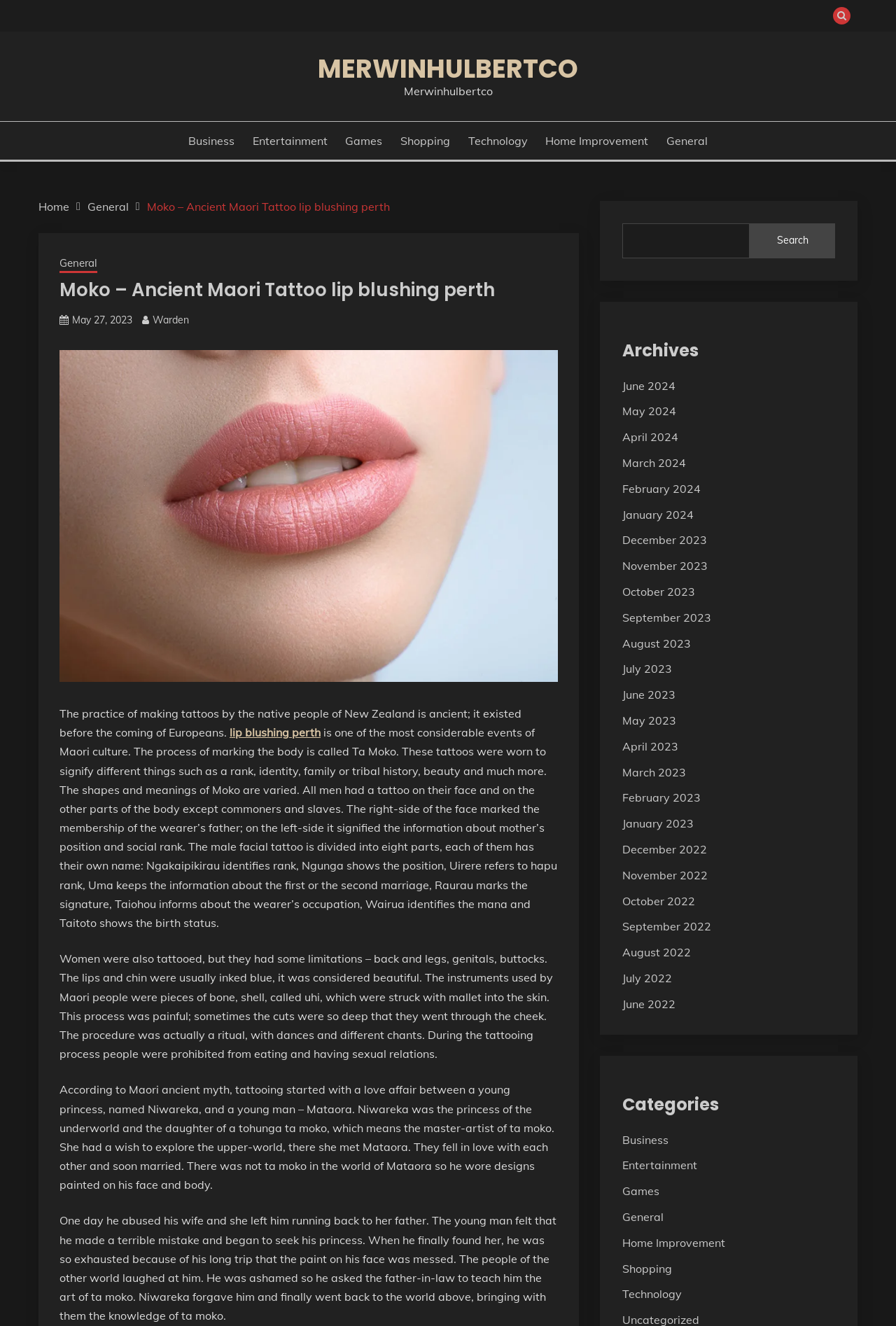Offer a meticulous caption that includes all visible features of the webpage.

This webpage is about Moko, an ancient Maori tattoo from New Zealand. At the top, there is a button with a search icon and a link to "MERWINHULBERTCO" next to it. Below that, there are several links to different categories, including Business, Entertainment, Games, Shopping, Technology, Home Improvement, and General.

On the left side of the page, there is a navigation menu with breadcrumbs, showing the current page's location. The page title, "Moko – Ancient Maori Tattoo lip blushing perth", is displayed prominently. Below the title, there is a link to the date "May 27, 2023", and another link to the author "Warden".

The main content of the page is divided into several sections. The first section describes the history and significance of Moko tattoos in Maori culture. The text explains that Moko tattoos were worn to signify different things such as rank, identity, family or tribal history, beauty, and more. There is also a detailed description of the male facial tattoo, which is divided into eight parts, each with its own name and meaning.

The next section talks about women's tattoos, which were limited to certain areas of the body, and the instruments used by Maori people to create the tattoos. The process of tattooing was a ritual that involved dances and chants, and people were prohibited from eating and having sexual relations during the process.

The third section tells the mythological story of how tattooing started, involving a love affair between a young princess named Niwareka and a young man named Mataora. The story explains how Mataora learned the art of ta moko from Niwareka's father and brought it back to his world.

On the right side of the page, there is a search bar and a list of archives, with links to different months and years. Below that, there is a list of categories, including Business, Entertainment, Games, General, Home Improvement, Shopping, and Technology.

At the bottom of the page, there is a button with a heart icon.